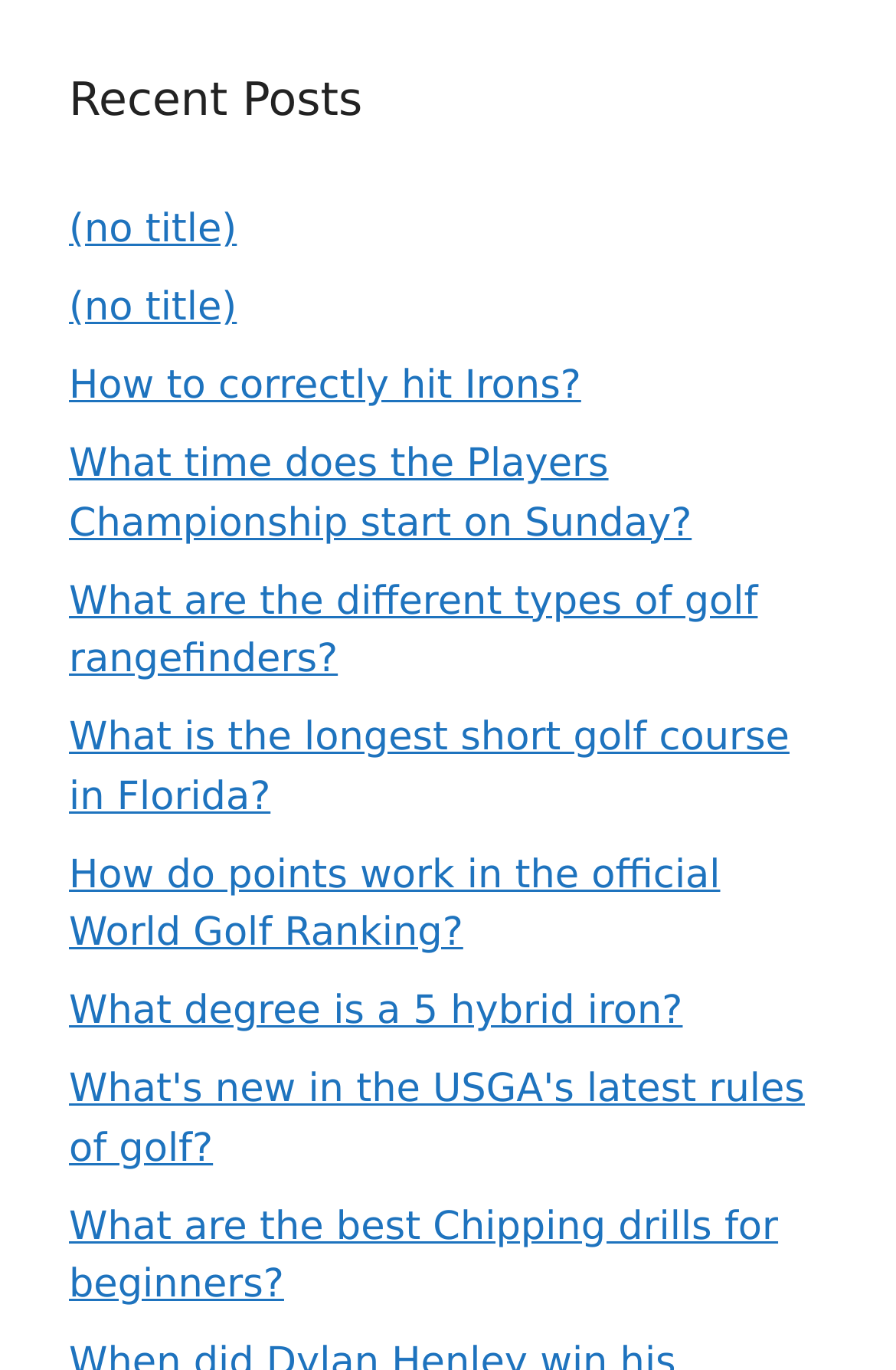Locate the bounding box coordinates of the area that needs to be clicked to fulfill the following instruction: "Read about the start time of the Players Championship on Sunday". The coordinates should be in the format of four float numbers between 0 and 1, namely [left, top, right, bottom].

[0.077, 0.323, 0.772, 0.399]